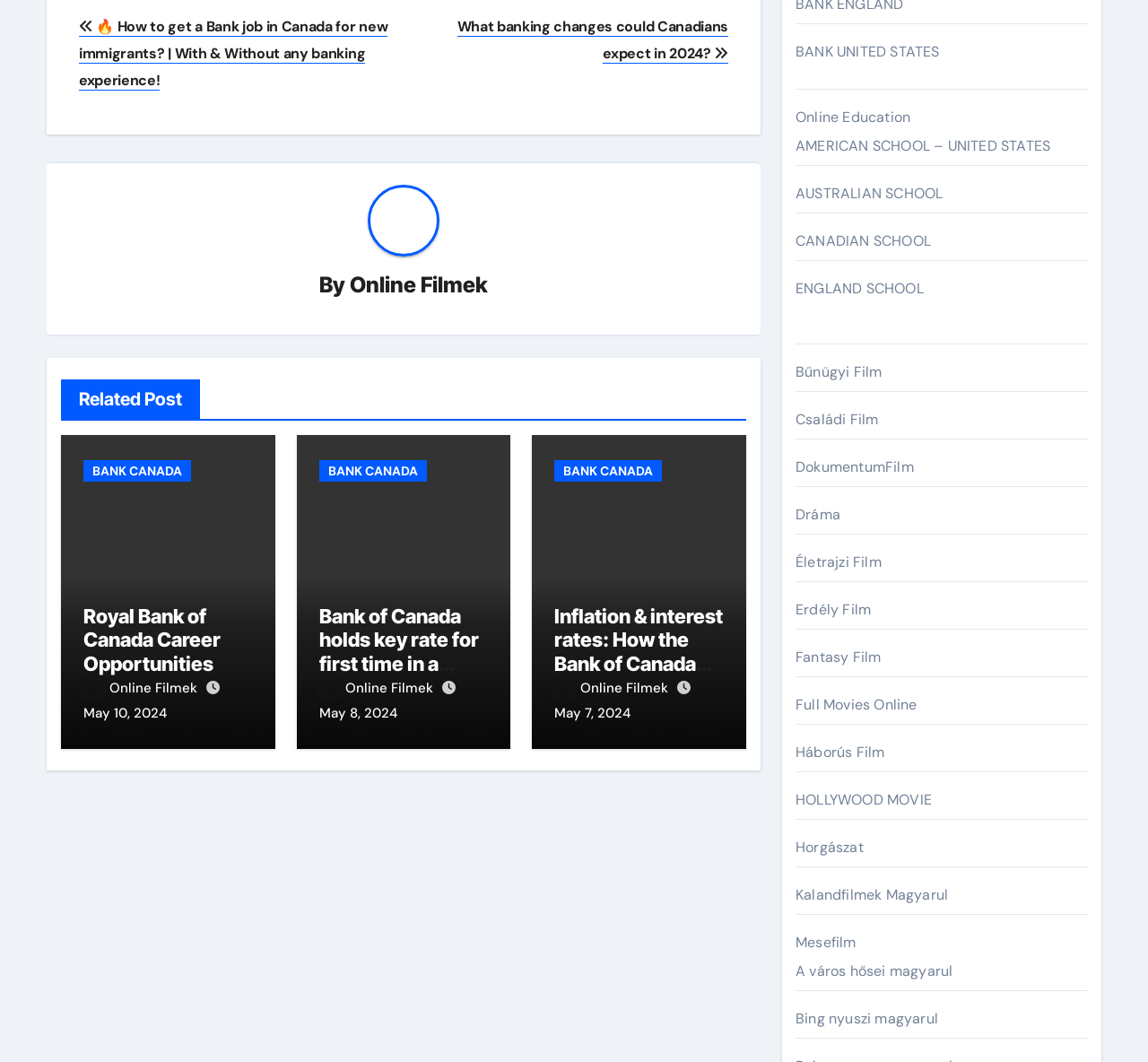How many categories are there in the bottom section?
Provide a concise answer using a single word or phrase based on the image.

15